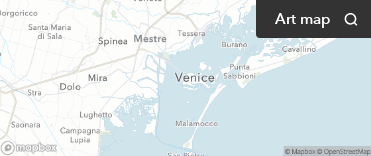What is the context of the map?
Based on the screenshot, provide a one-word or short-phrase response.

Biennale